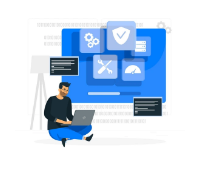Use a single word or phrase to answer the question:
What does the shield symbolize?

Security